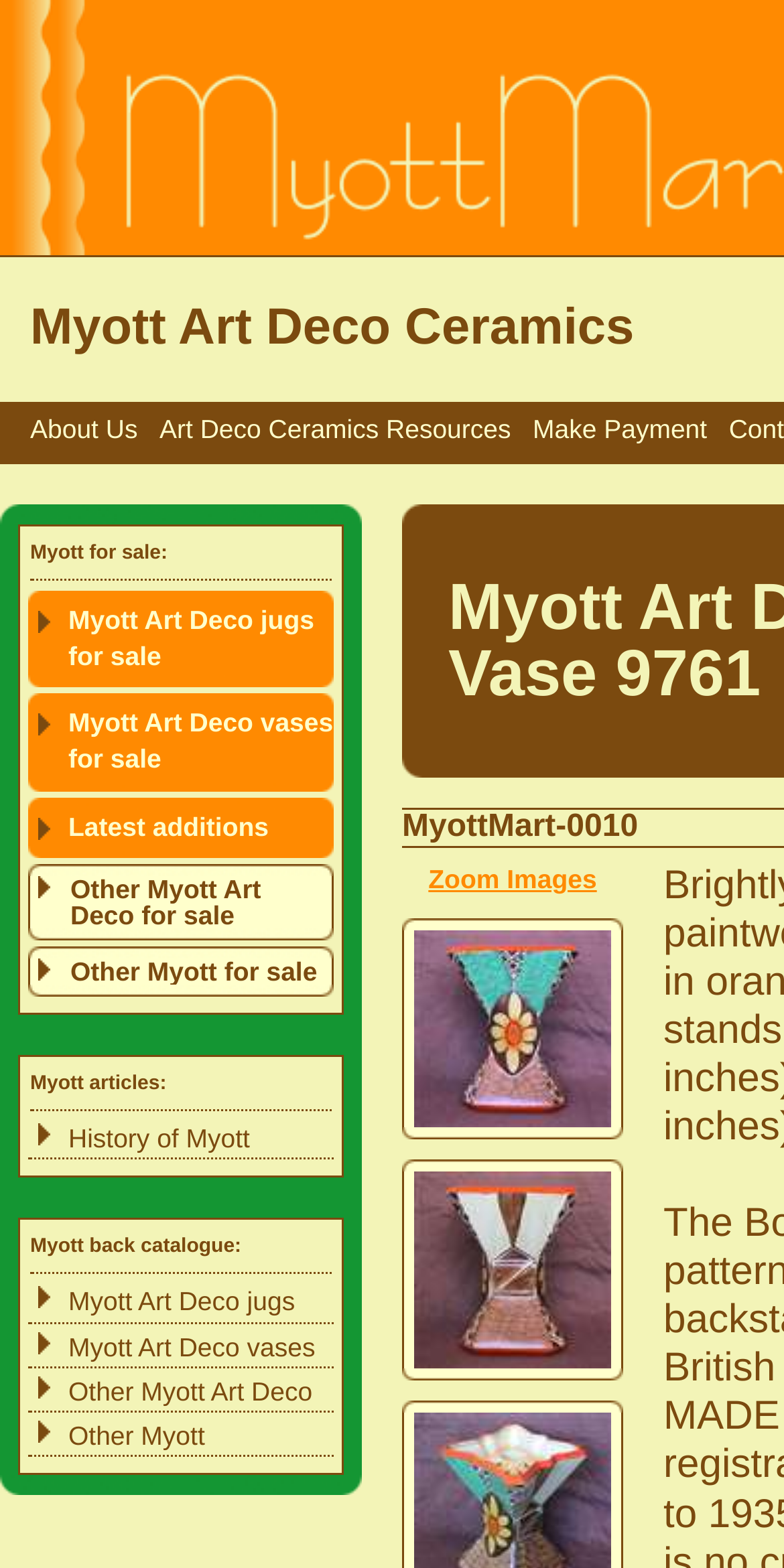Explain the contents of the webpage comprehensively.

This webpage is about Myott Art Deco ceramics, specifically showcasing a Bow Tie Vase with the product code 9761. At the top, there are four links: "About Us", "Art Deco Ceramics Resources", and "Make Payment", separated by a small gap. Below these links, there are two small images.

The main content of the page is divided into two sections. On the left, there is a list of links related to Myott products, including "Myott Art Deco jugs for sale", "Myott Art Deco vases for sale", "Latest additions", "Other Myott Art Deco for sale", and "Other Myott for sale". Each link has a small image accompanying it.

On the right, there is a large section dedicated to showcasing images of the Bow Tie Vase. There are multiple images of the vase from different angles, with a "Zoom Images" link above them. Below the images, there is a table with more images of the vase.

At the bottom of the page, there are more links and text, including "Myott articles:", "Myott back catalogue:", and links to specific types of Myott products, such as "History of Myott", "Myott Art Deco jugs", "Myott Art Deco vases", and "Other Myott Art Deco". There are also a few more images scattered throughout this section.